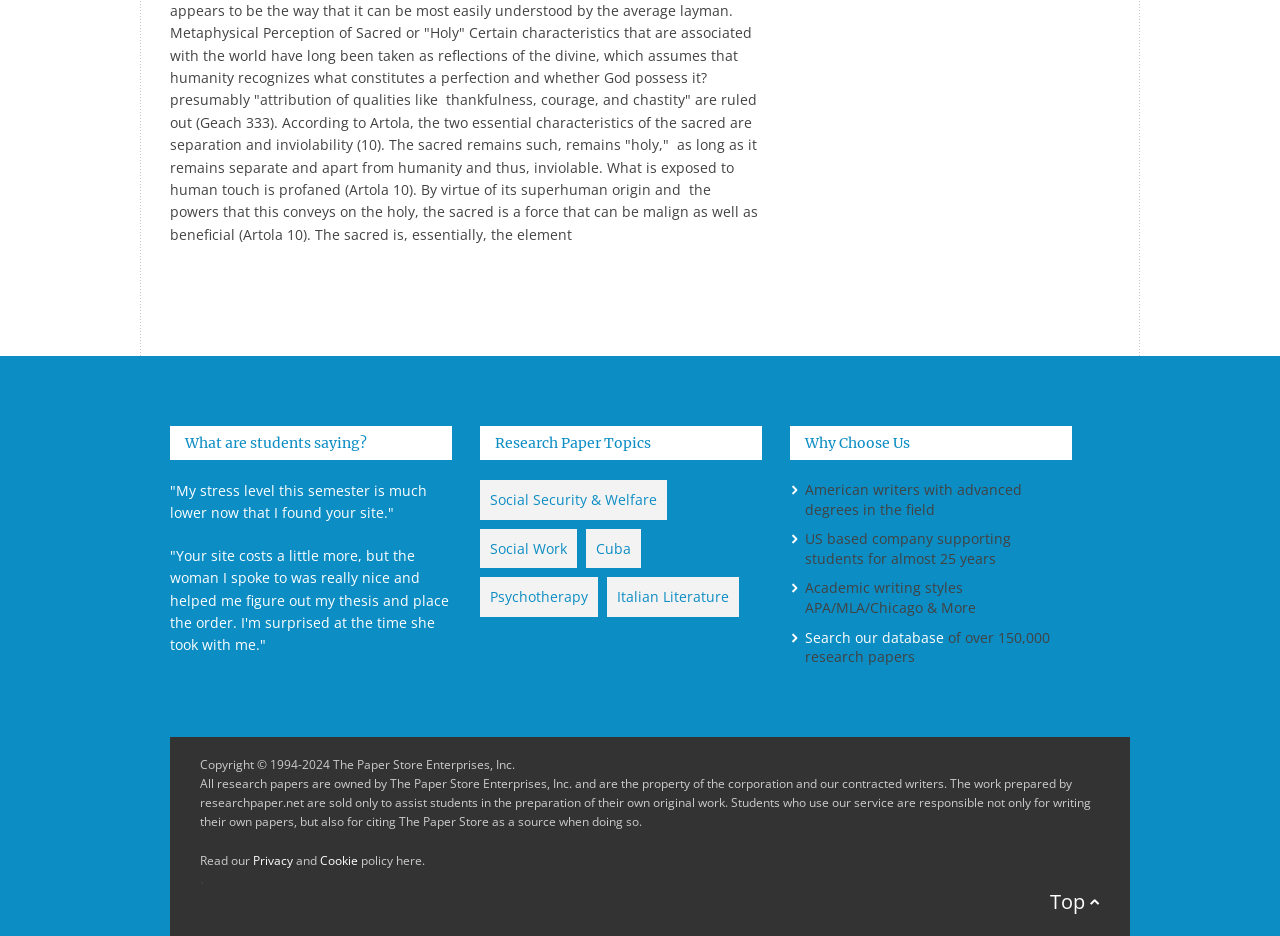Find the bounding box coordinates for the area you need to click to carry out the instruction: "Read 'Why Choose Us'". The coordinates should be four float numbers between 0 and 1, indicated as [left, top, right, bottom].

[0.629, 0.466, 0.83, 0.481]